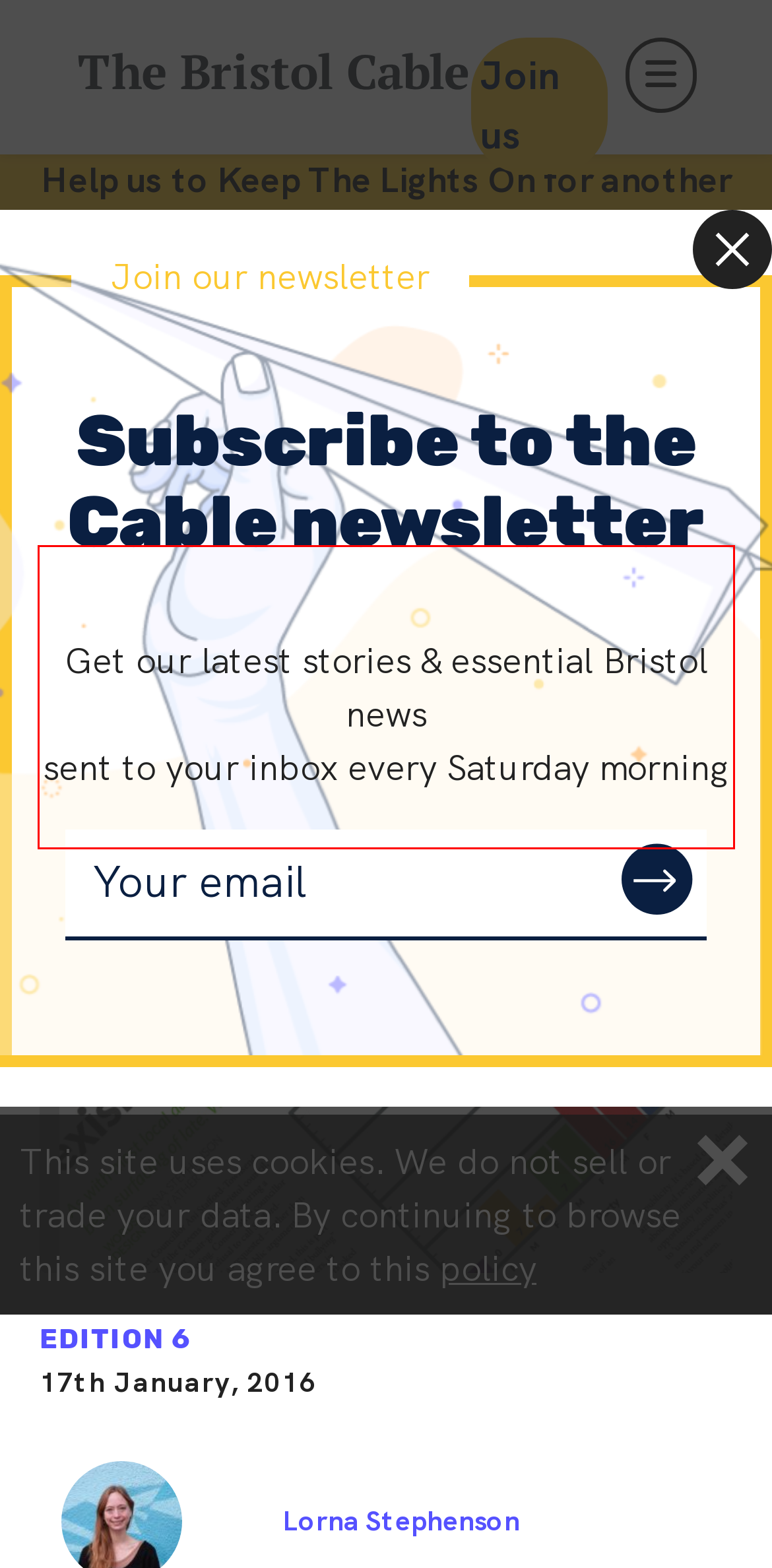Analyze the screenshot of a webpage where a red rectangle is bounding a UI element. Extract and generate the text content within this red bounding box.

As with most local authorities, Bristol’s councillors are mostly male – and some bad attitudes have been surfacing of late. What can be done to level the gender playing field?